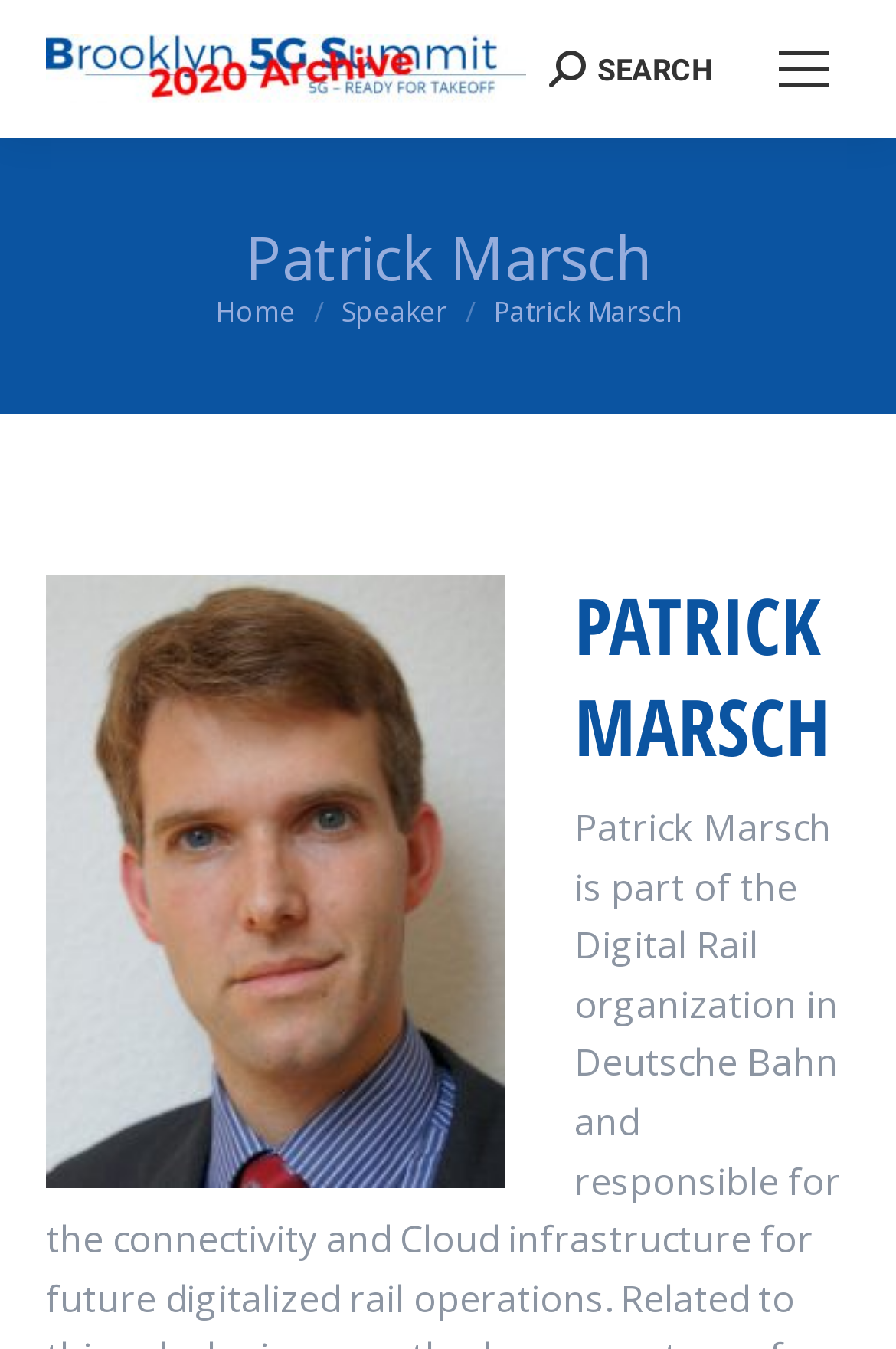Please analyze the image and provide a thorough answer to the question:
What is the title of the event?

I found the answer by looking at the link element '2020 - Brooklyn 5G Summit - Archive' which is likely to be the title of the event.